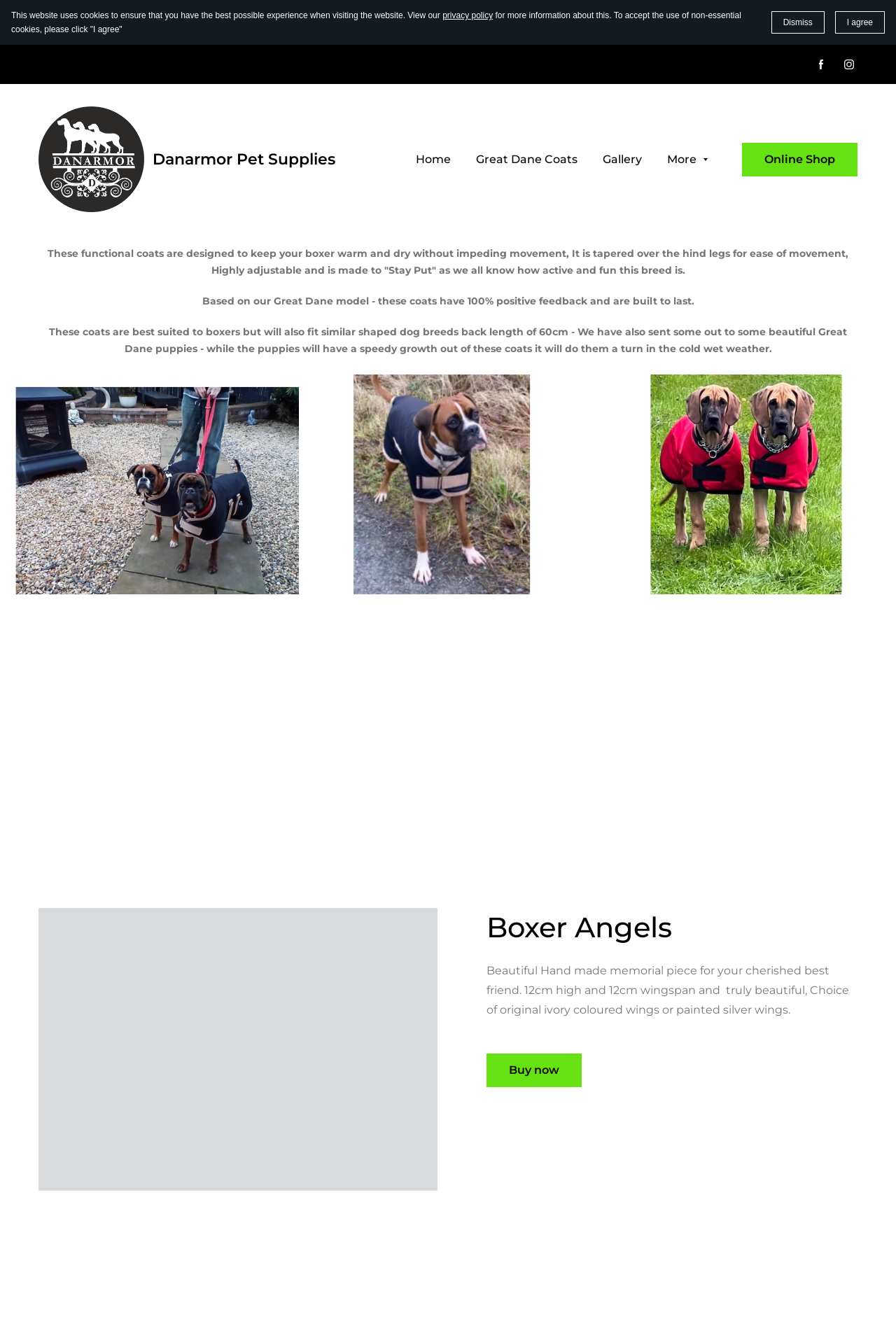What is the size of the memorial piece?
Using the image as a reference, deliver a detailed and thorough answer to the question.

According to the text description, the memorial piece is 12cm high and 12cm wingspan, which provides the exact size of the memorial piece.